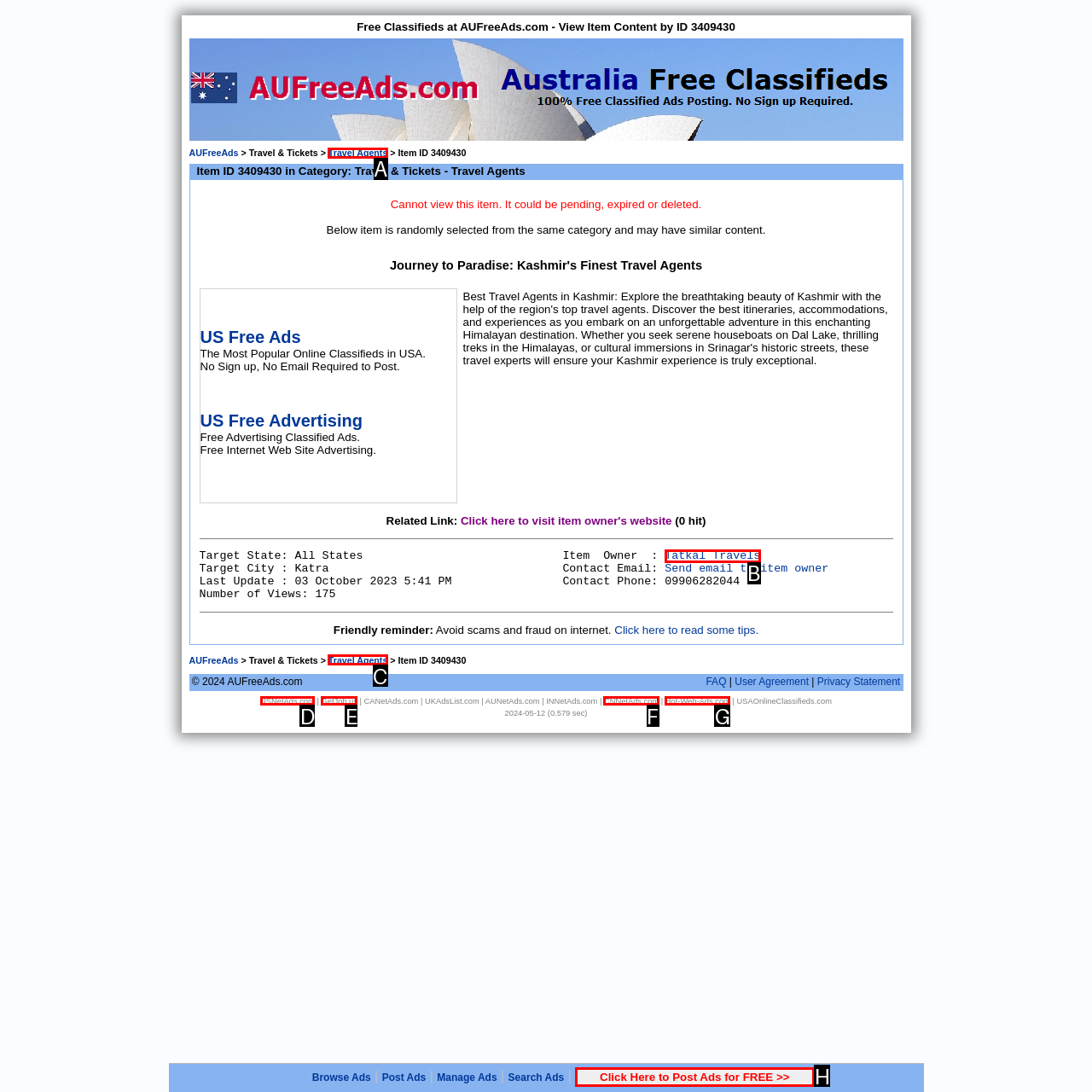Which lettered option should be clicked to perform the following task: Post Ads for FREE
Respond with the letter of the appropriate option.

H